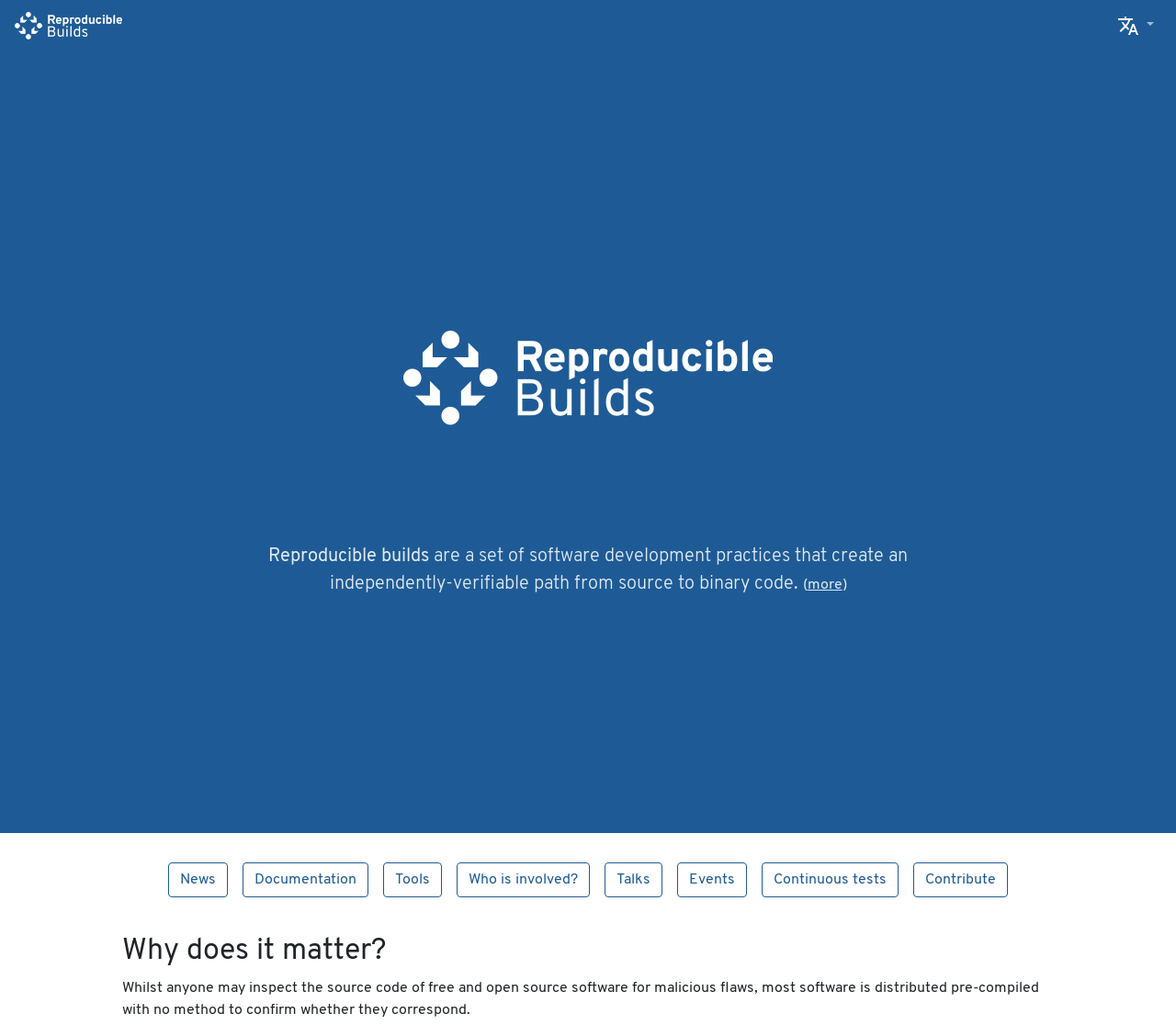Create a full and detailed caption for the entire webpage.

The webpage is about Reproducible Builds, a set of software development practices that create an independently-verifiable path from source to binary code. At the top left, there is a link, and on the top right, there is a button to change the language, accompanied by an image. Below the language button, there is a link to the Reproducible Builds website, which has an associated image. 

To the left of the Reproducible Builds link, there are two lines of static text that describe what Reproducible Builds are. The first line reads "Reproducible builds" and the second line explains the concept in more detail. Following the description, there is a link to learn more, enclosed in parentheses.

Below the description, there are eight links arranged horizontally, labeled "News", "Documentation", "Tools", "Who is involved?", "Talks", "Events", "Continuous tests", and "Contribute". 

Further down, there is a heading that asks "Why does it matter?" followed by a paragraph of static text that explains the importance of Reproducible Builds. The text describes how most software is distributed pre-compiled with no method to confirm whether they correspond to the source code, making it difficult to inspect for malicious flaws.